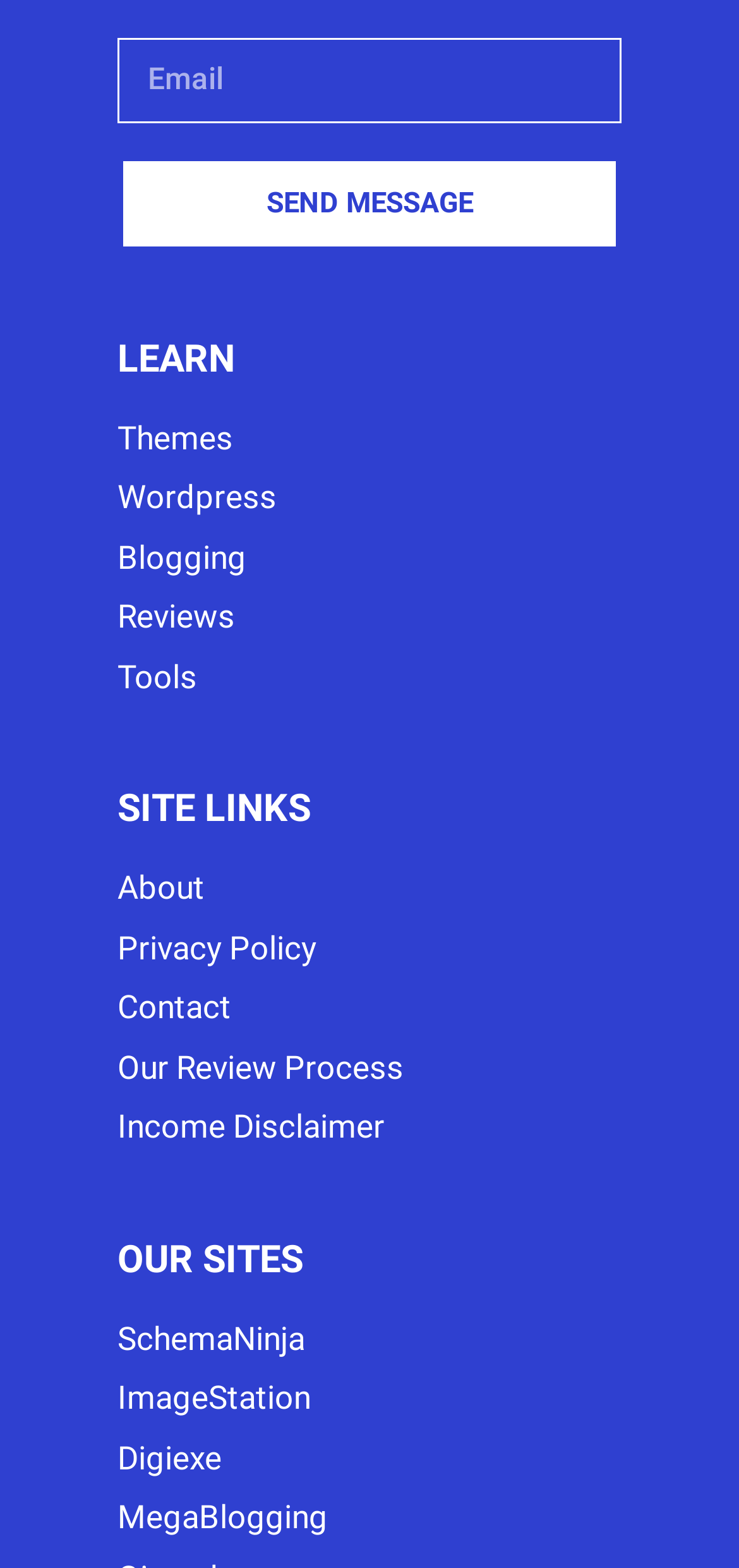Determine the bounding box coordinates for the HTML element mentioned in the following description: "parent_node: Email name="form_fields[email]" placeholder="Email"". The coordinates should be a list of four floats ranging from 0 to 1, represented as [left, top, right, bottom].

[0.159, 0.025, 0.841, 0.078]